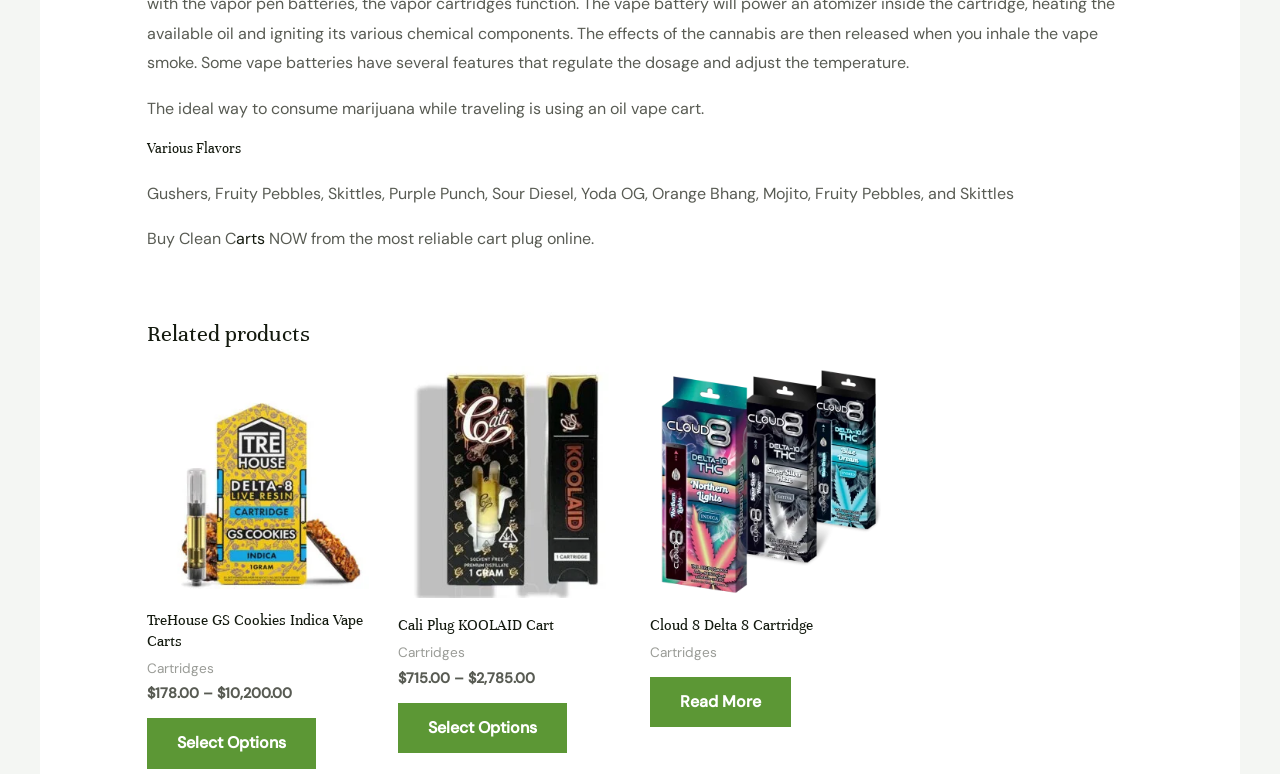What flavors are available?
Please elaborate on the answer to the question with detailed information.

The webpage lists various flavors available, including Gushers, Fruity Pebbles, Skittles, Purple Punch, Sour Diesel, Yoda OG, Orange Bhang, Mojito, and others, as mentioned in the second static text element.